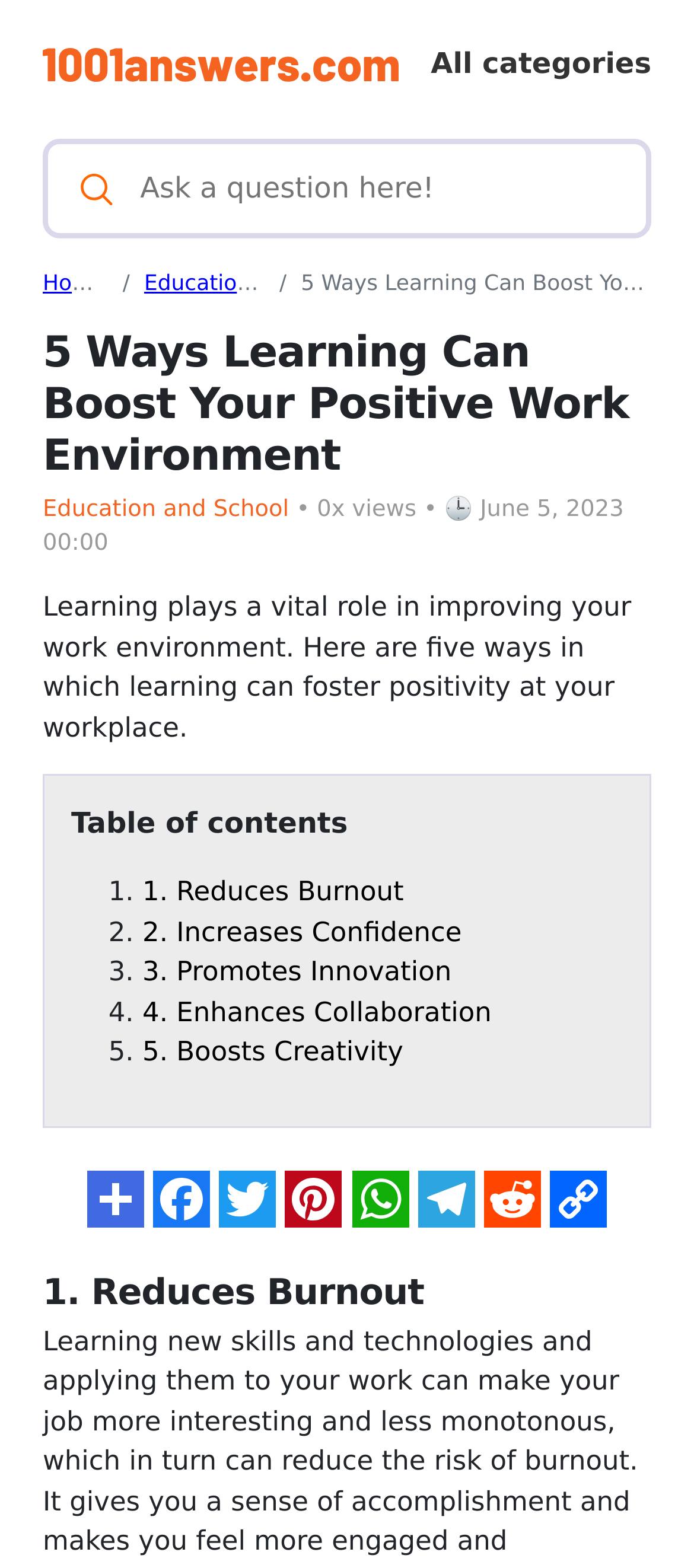Locate the bounding box coordinates of the UI element described by: "name="query" placeholder="Ask a question here!"". Provide the coordinates as four float numbers between 0 and 1, formatted as [left, top, right, bottom].

[0.176, 0.096, 0.923, 0.145]